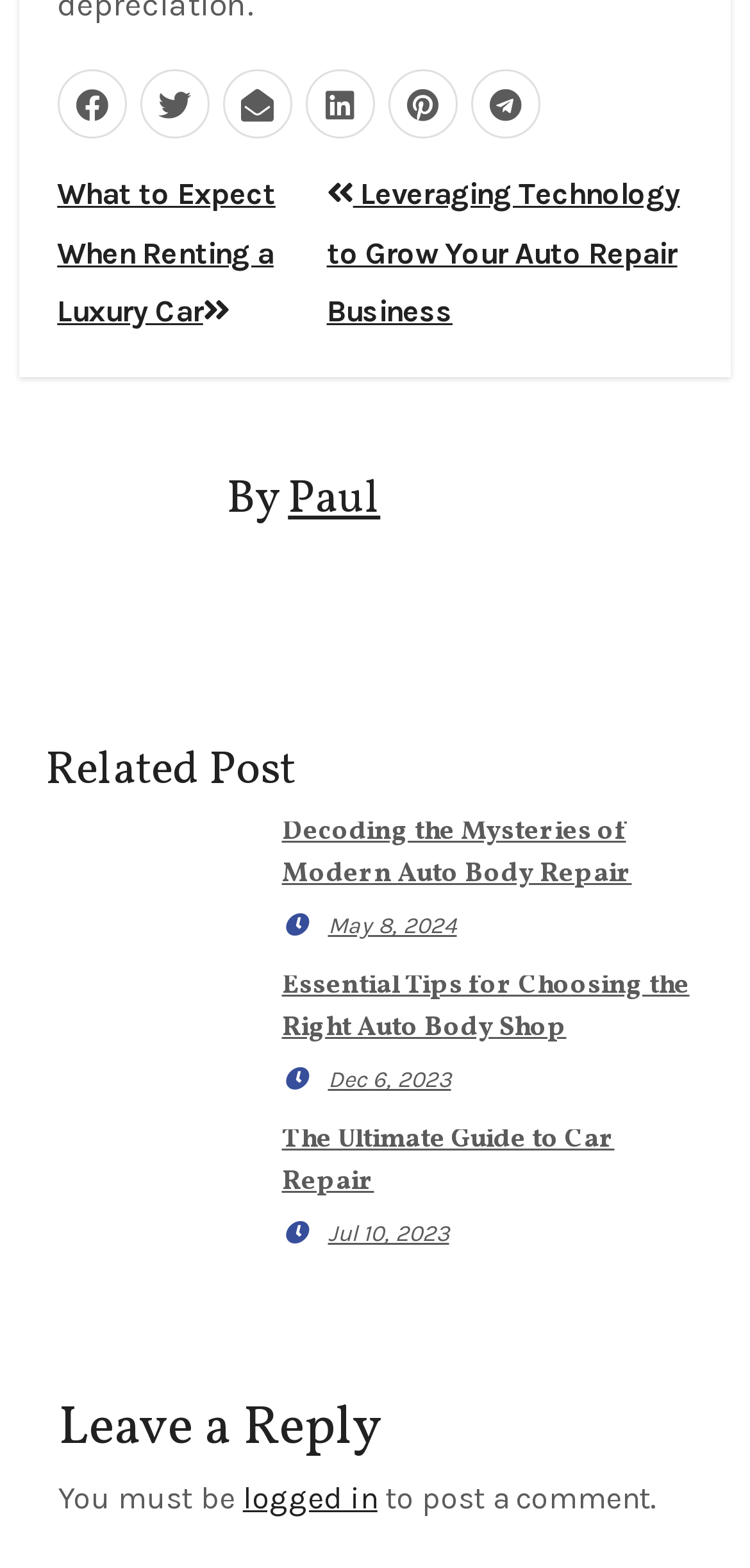Please find the bounding box for the UI component described as follows: "Paul".

[0.384, 0.298, 0.507, 0.339]